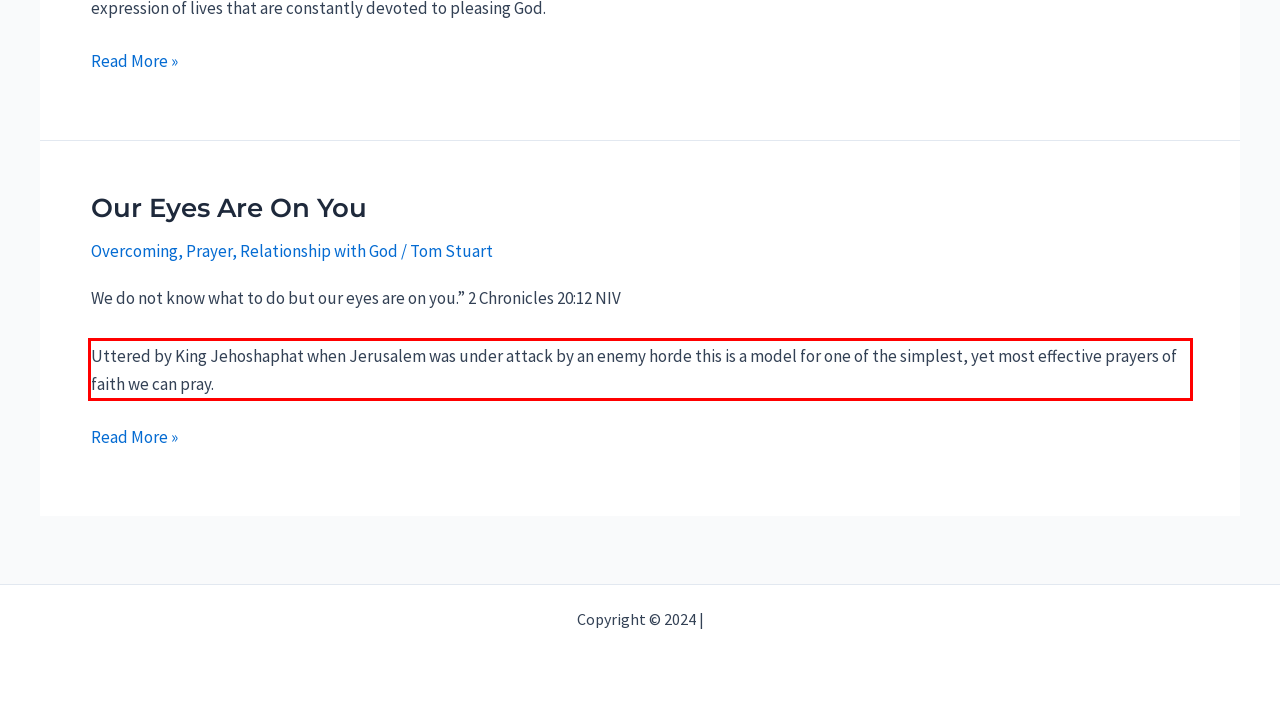Identify the red bounding box in the webpage screenshot and perform OCR to generate the text content enclosed.

Uttered by King Jehoshaphat when Jerusalem was under attack by an enemy horde this is a model for one of the simplest, yet most effective prayers of faith we can pray.